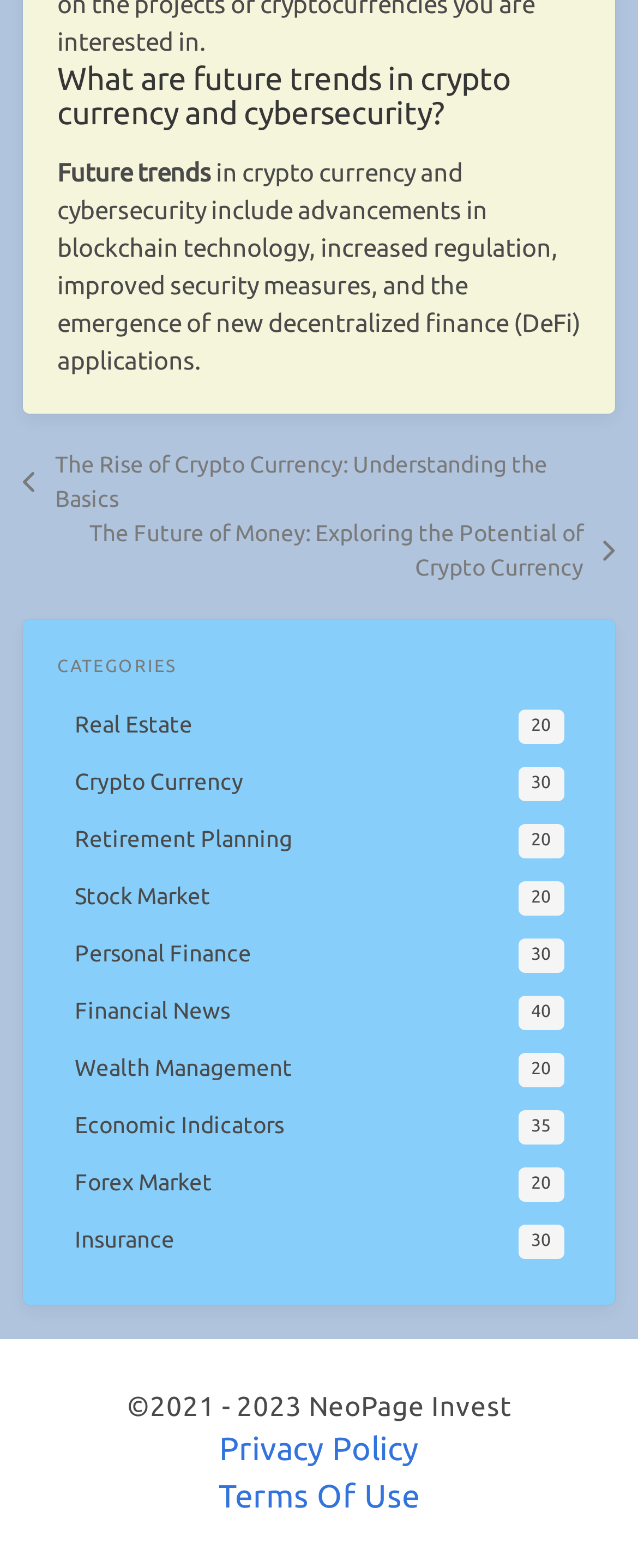Determine the bounding box coordinates of the UI element described by: "Economic Indicators 35".

[0.09, 0.7, 0.91, 0.737]